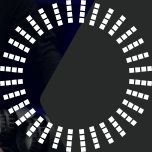Respond to the following question with a brief word or phrase:
What is the event related to the image?

Prolight + Sound 2023